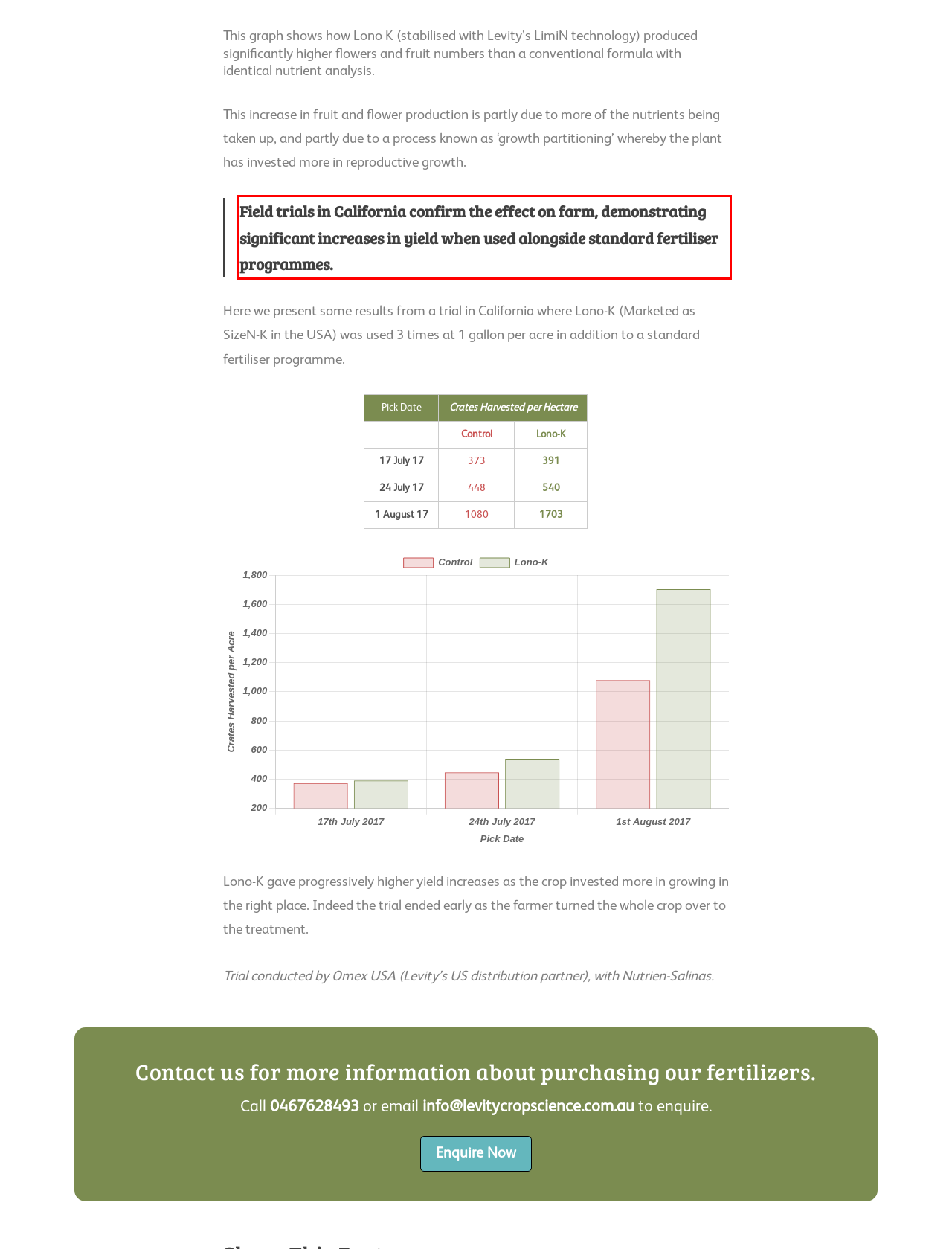From the provided screenshot, extract the text content that is enclosed within the red bounding box.

Field trials in California confirm the effect on farm, demonstrating significant increases in yield when used alongside standard fertiliser programmes.